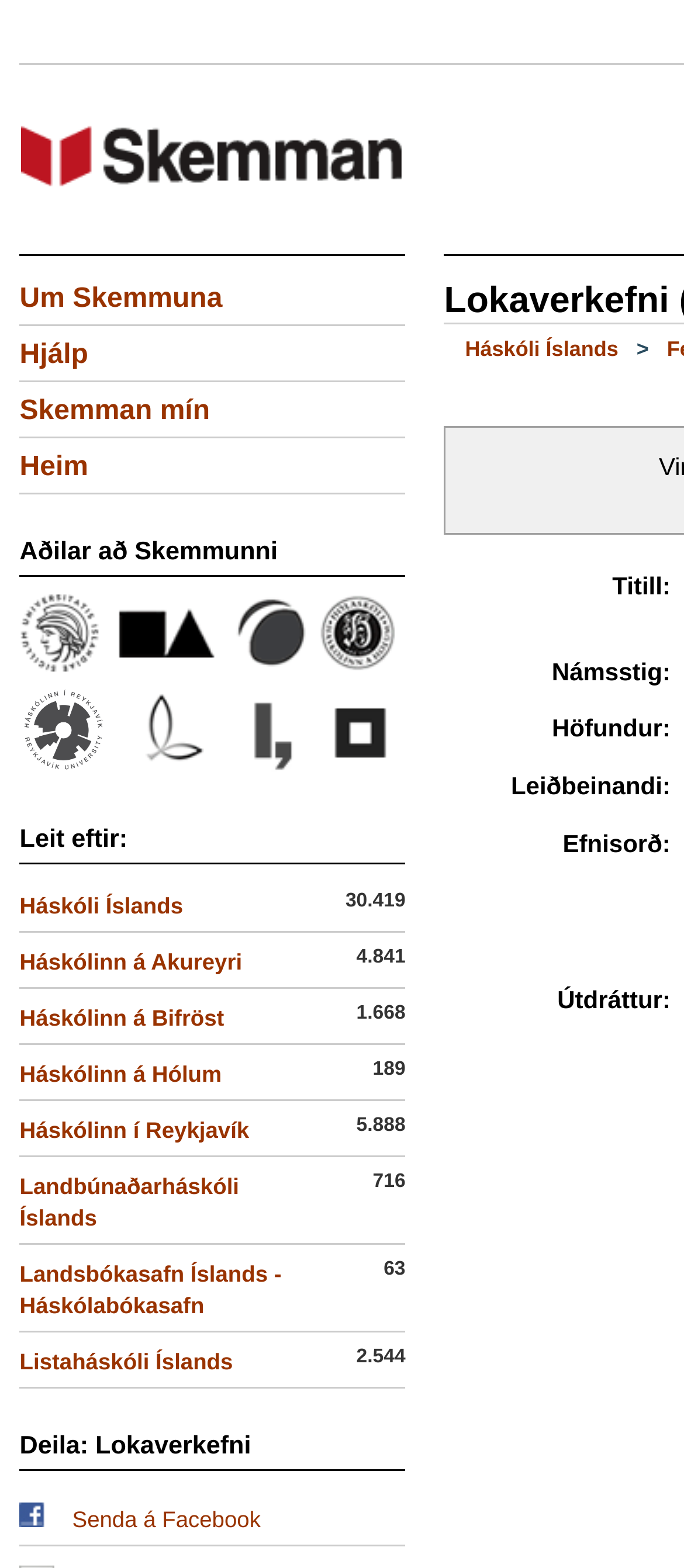How many social media links are there at the bottom?
Please respond to the question with as much detail as possible.

I looked at the bottom of the webpage and saw two social media links, both of which are 'Senda á Facebook', which suggests that they are links to share the content on Facebook.